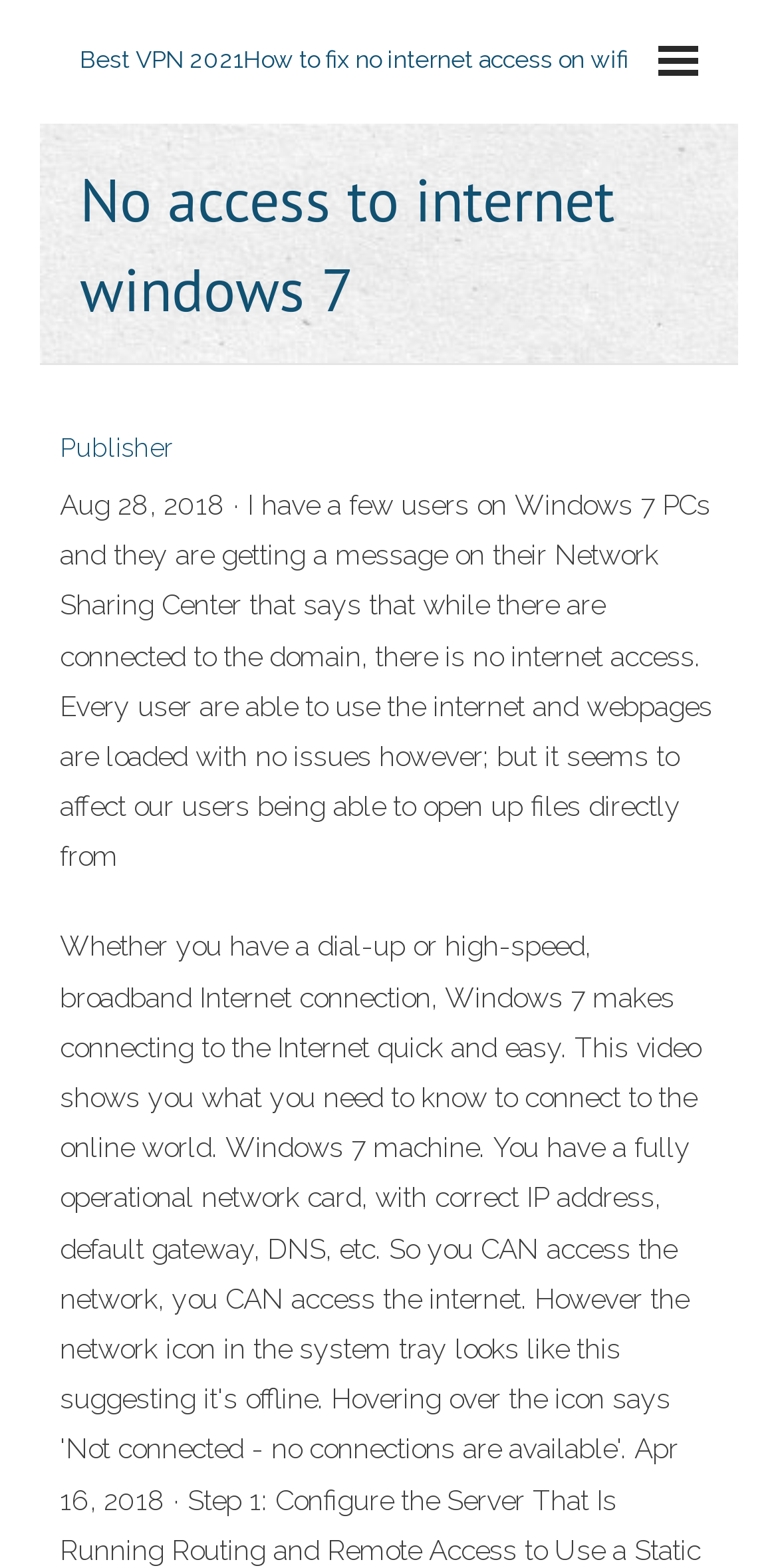What is the author of the webpage content?
By examining the image, provide a one-word or phrase answer.

Publisher